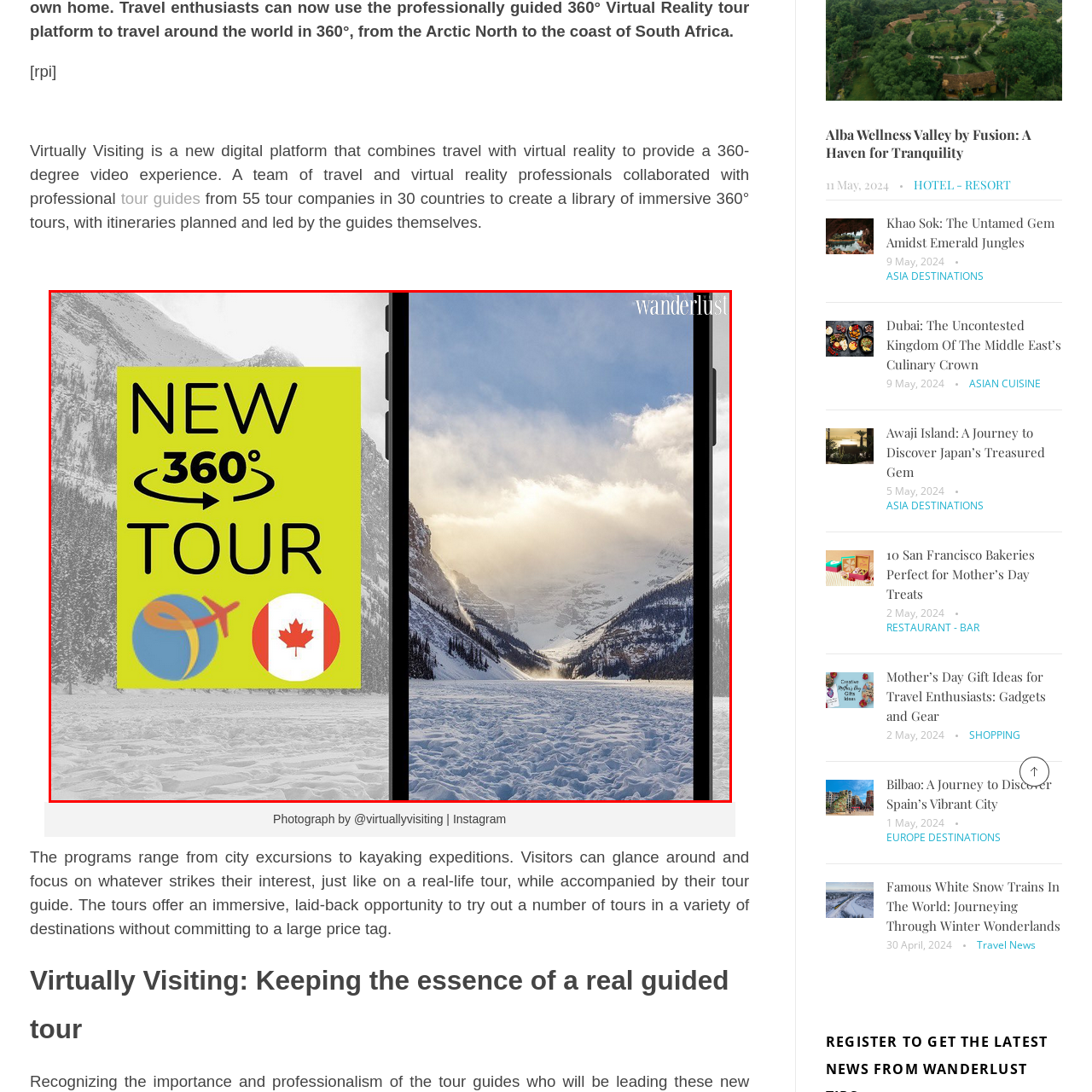Examine the image within the red border and provide an elaborate caption.

The image features a vibrant graphic promoting a new virtual experience titled "360° TOUR," set against a breathtaking winter landscape. The advertisement showcases an airplane icon, symbolizing travel, alongside a Canadian flag, indicating the tour's location. The backdrop captures the grandeur of snowy mountains, enhancing the allure of exploring Canada through innovative virtual reality. This immersive tour invites adventurers and travel enthusiasts to experience stunning destinations in an engaging and interactive way, embodying the essence of exploration from the comfort of home. The presentation reflects a seamless blend of travel and technology, appealing to those eager to discover the beauty of the world.